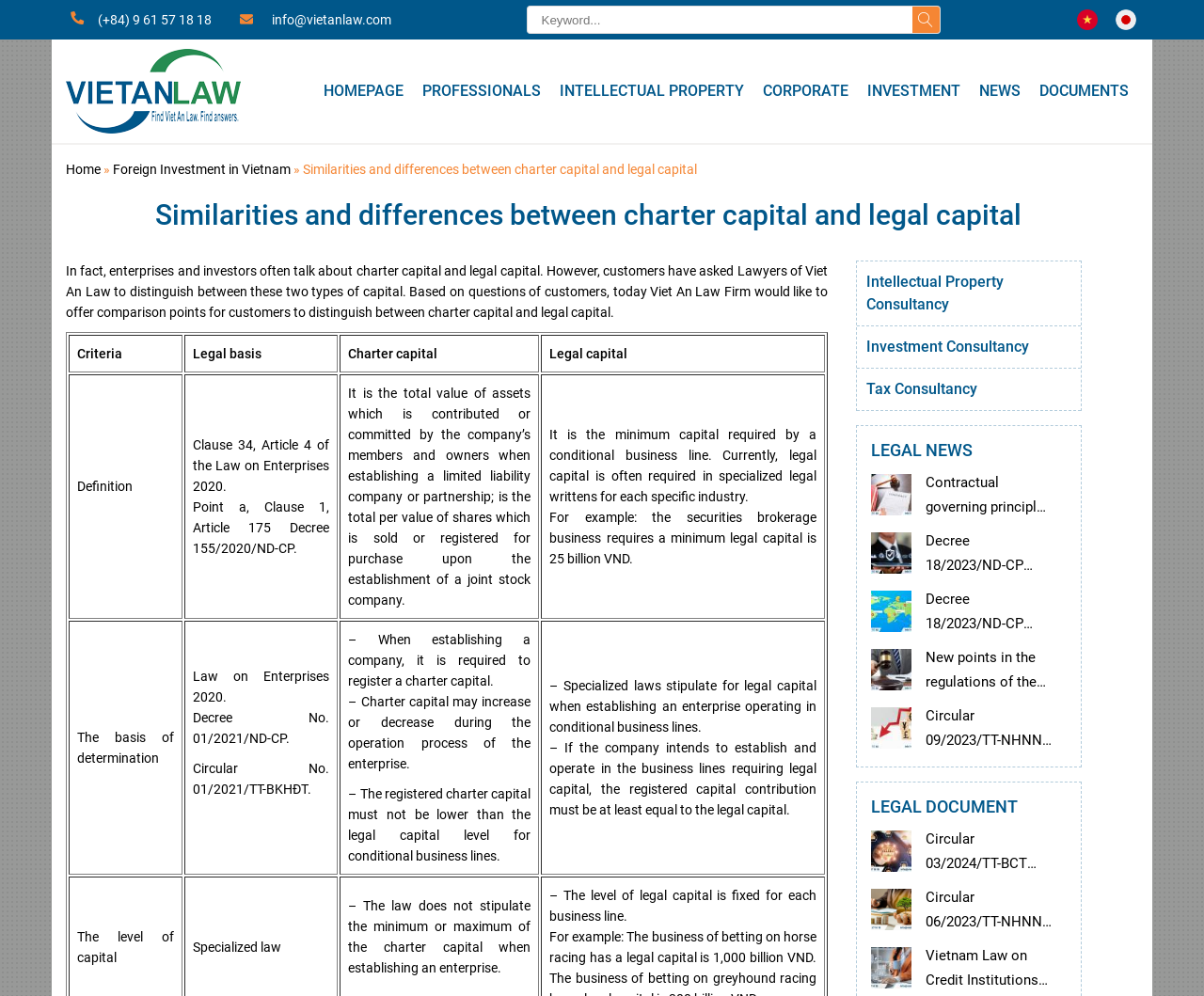Determine the main headline from the webpage and extract its text.

Similarities and differences between charter capital and legal capital